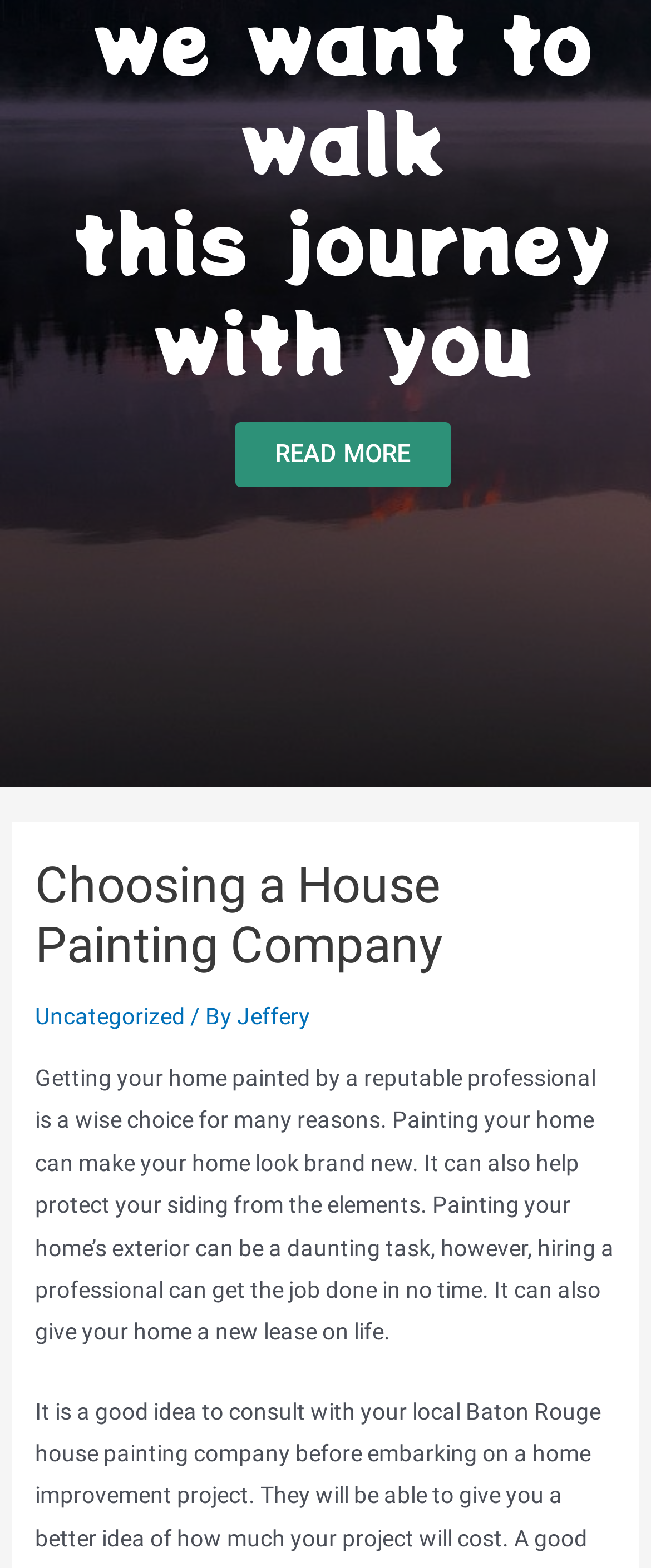Provide a one-word or short-phrase response to the question:
What is the category of the article?

Uncategorized